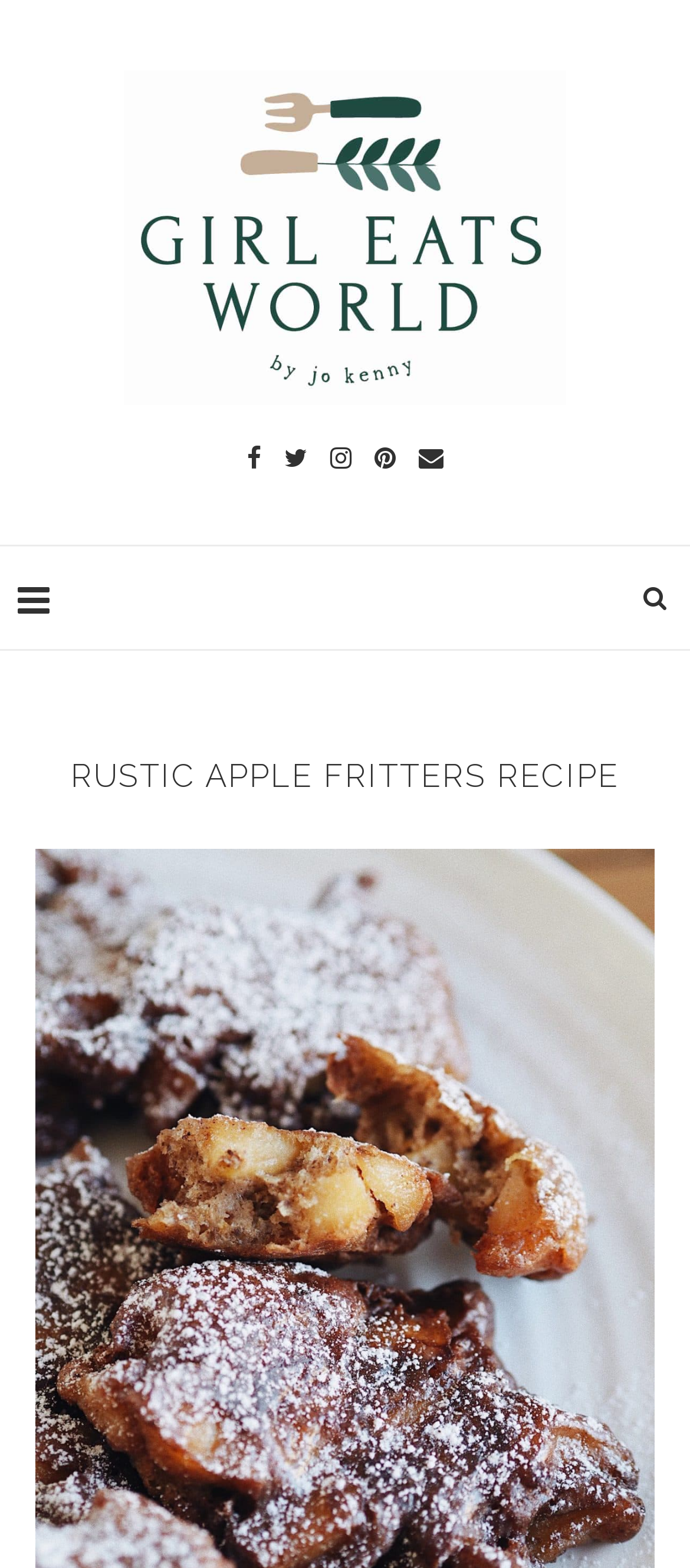Is there a search function on the webpage?
Could you give a comprehensive explanation in response to this question?

There is no search function or search bar visible on the webpage, which suggests that users cannot search for specific content within the website.